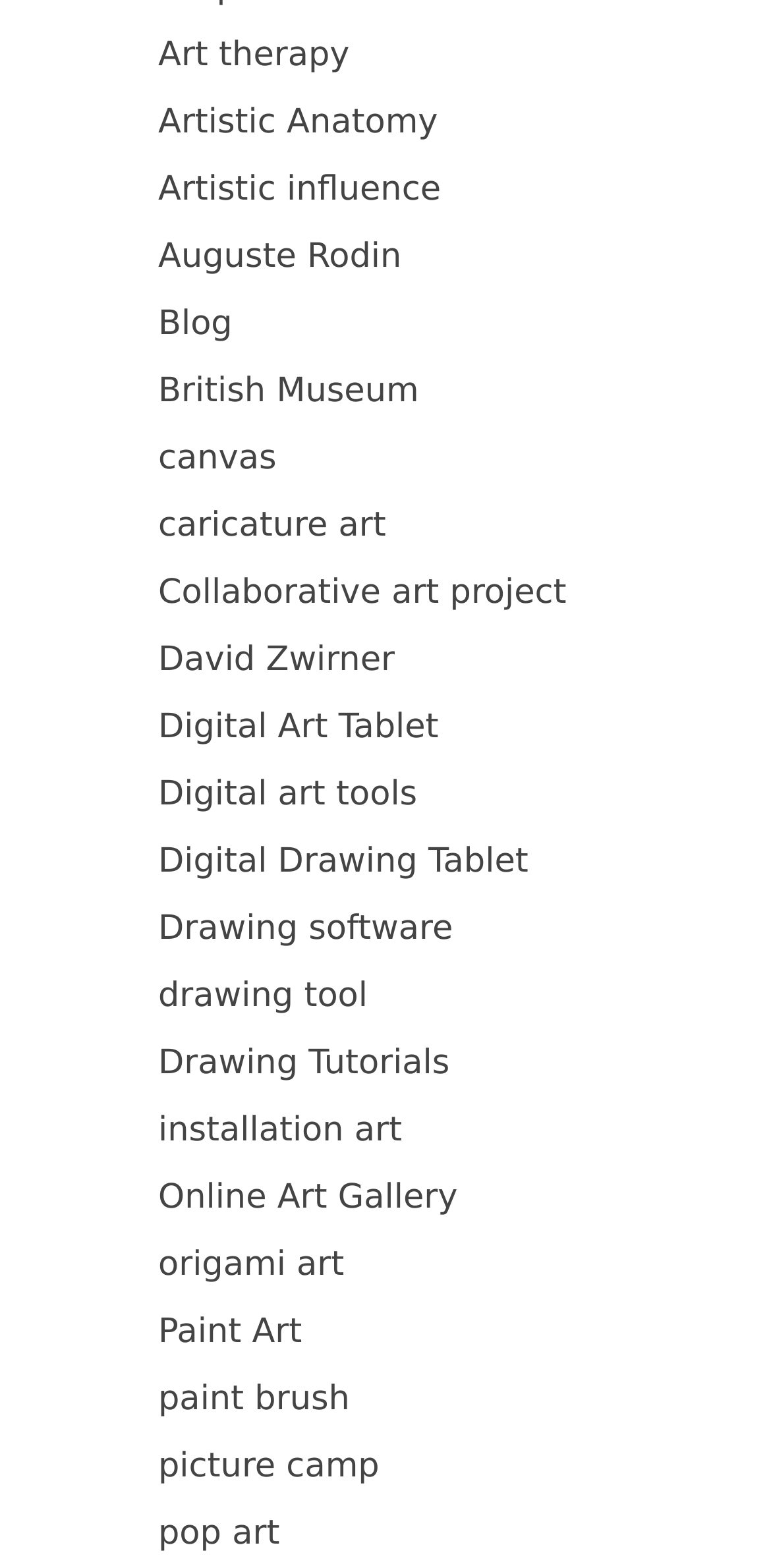Locate the bounding box coordinates of the UI element described by: "Blog". The bounding box coordinates should consist of four float numbers between 0 and 1, i.e., [left, top, right, bottom].

[0.205, 0.194, 0.301, 0.219]